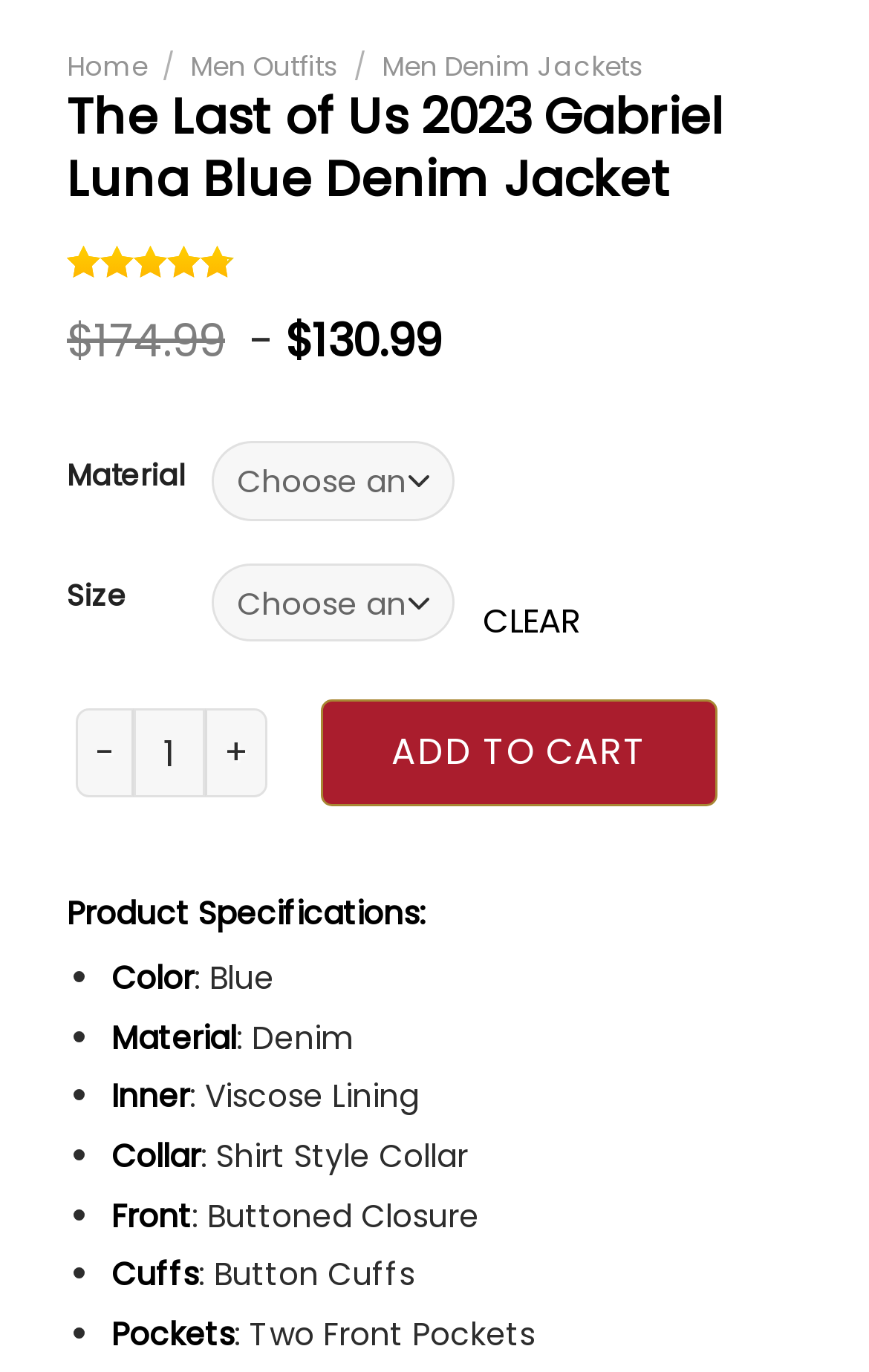Answer the question with a single word or phrase: 
What is the original price of the product?

$174.99